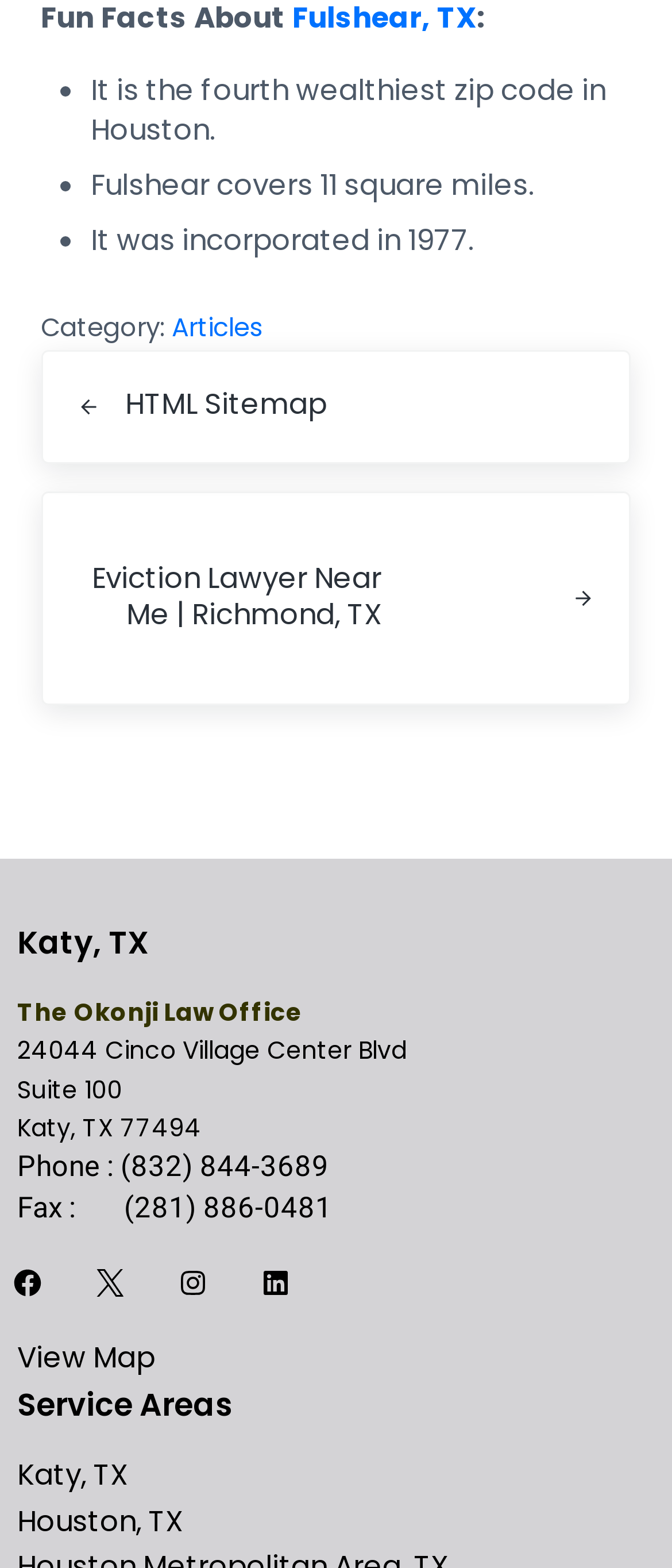Bounding box coordinates must be specified in the format (top-left x, top-left y, bottom-right x, bottom-right y). All values should be floating point numbers between 0 and 1. What are the bounding box coordinates of the UI element described as: Previous Post:HTML Sitemap

[0.061, 0.223, 0.939, 0.295]